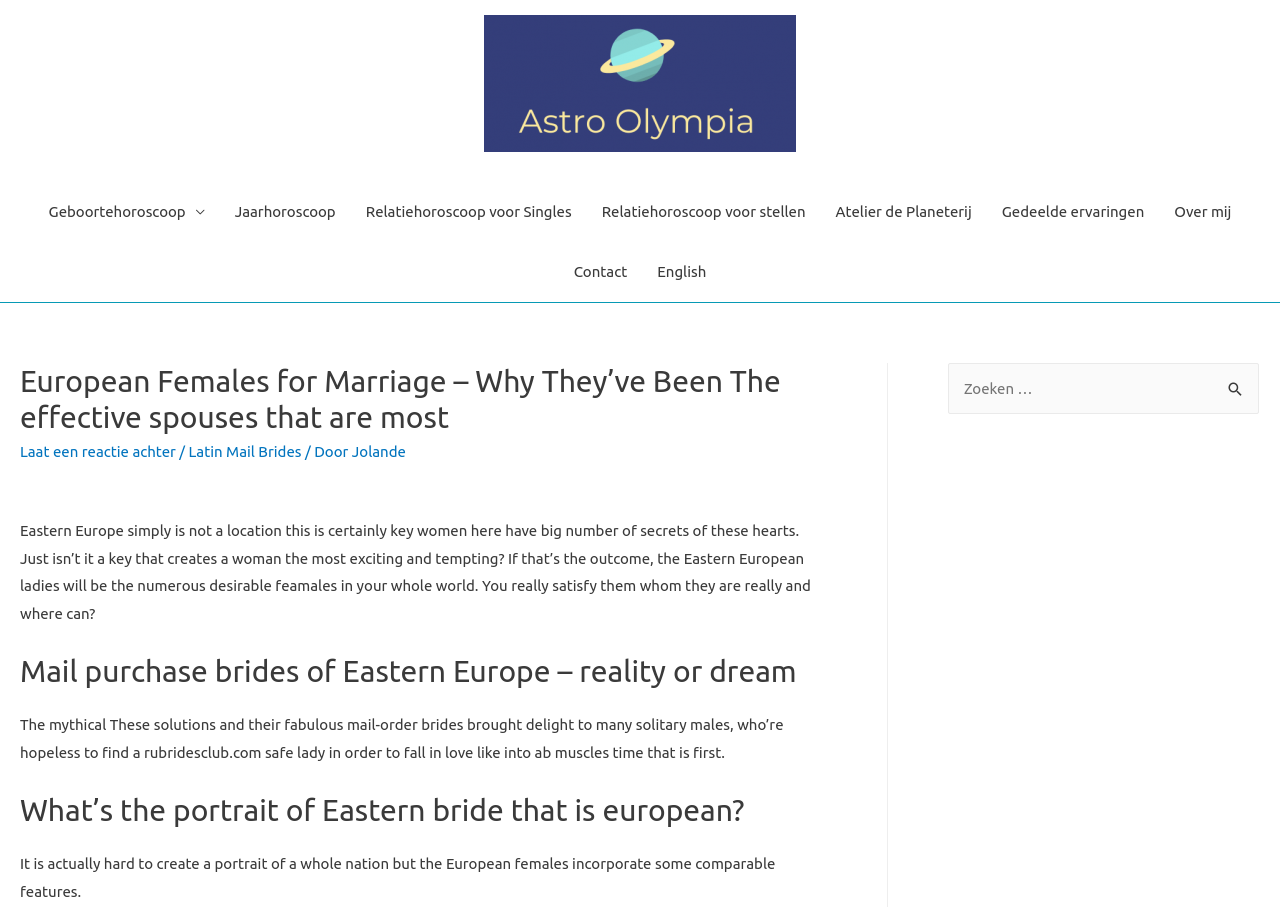Can you specify the bounding box coordinates of the area that needs to be clicked to fulfill the following instruction: "View Print"?

None